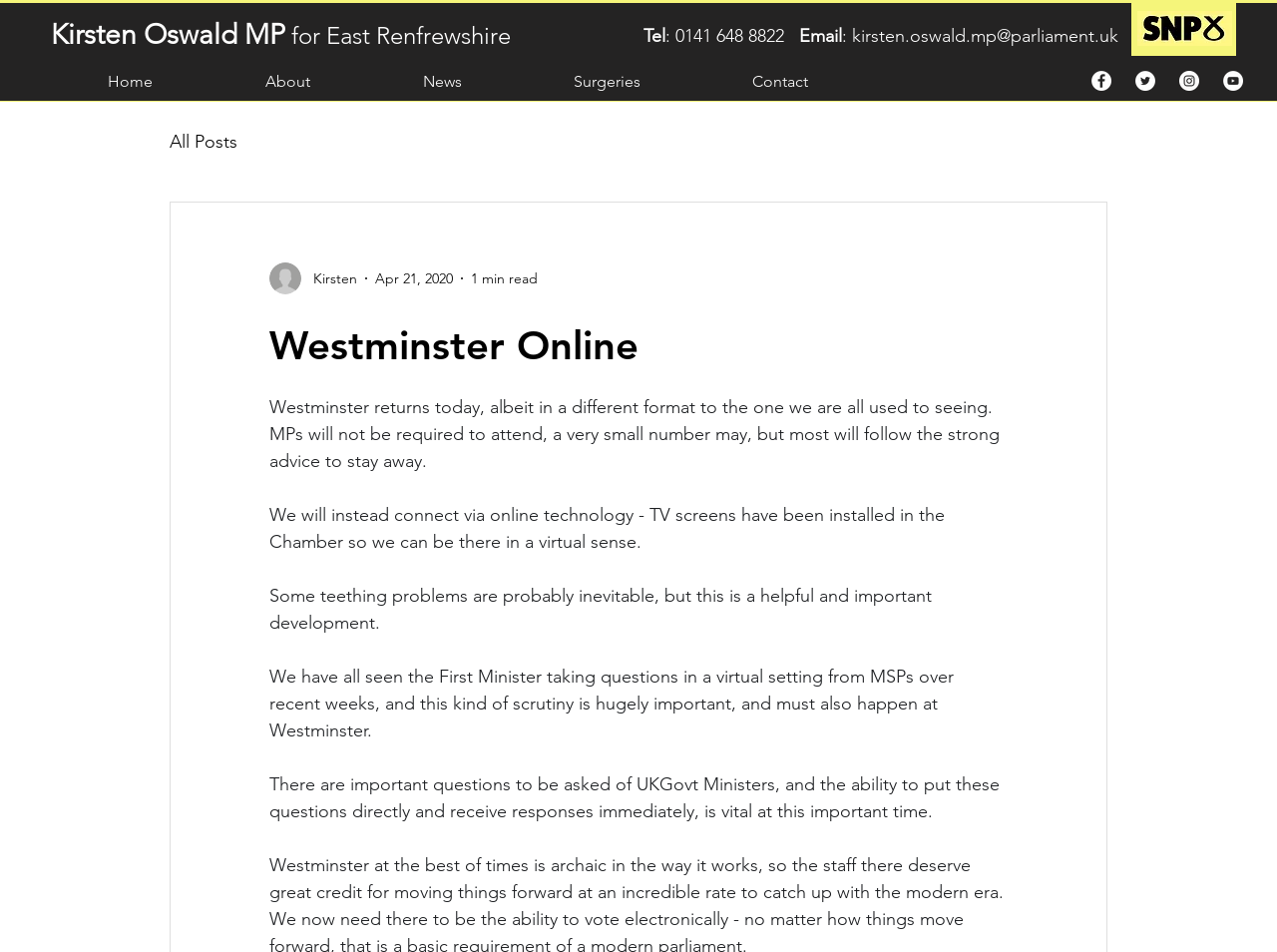Reply to the question below using a single word or brief phrase:
What is the phone number of Kirsten Oswald's office?

0141 648 8822